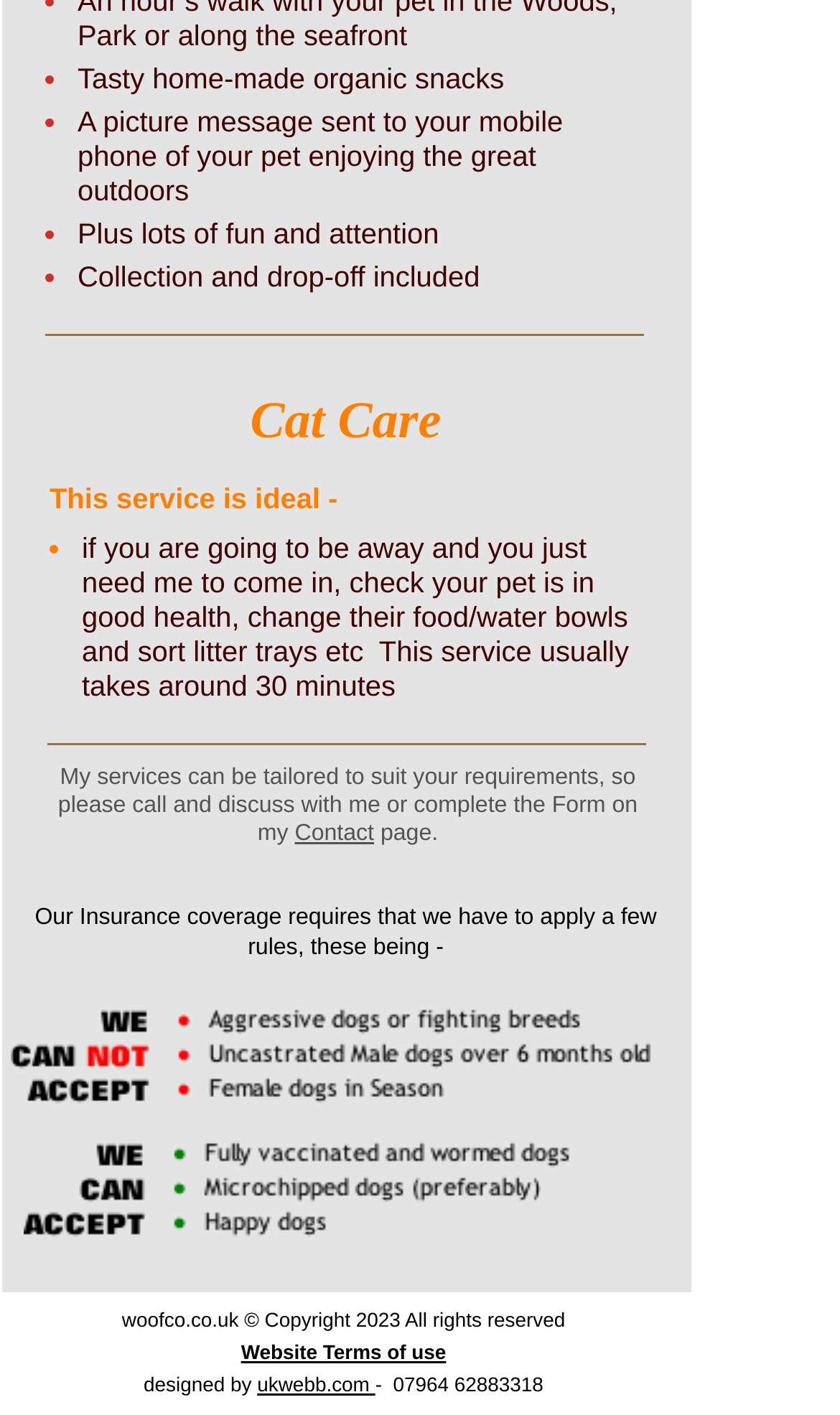What is the service ideal for? From the image, respond with a single word or brief phrase.

if you are going to be away